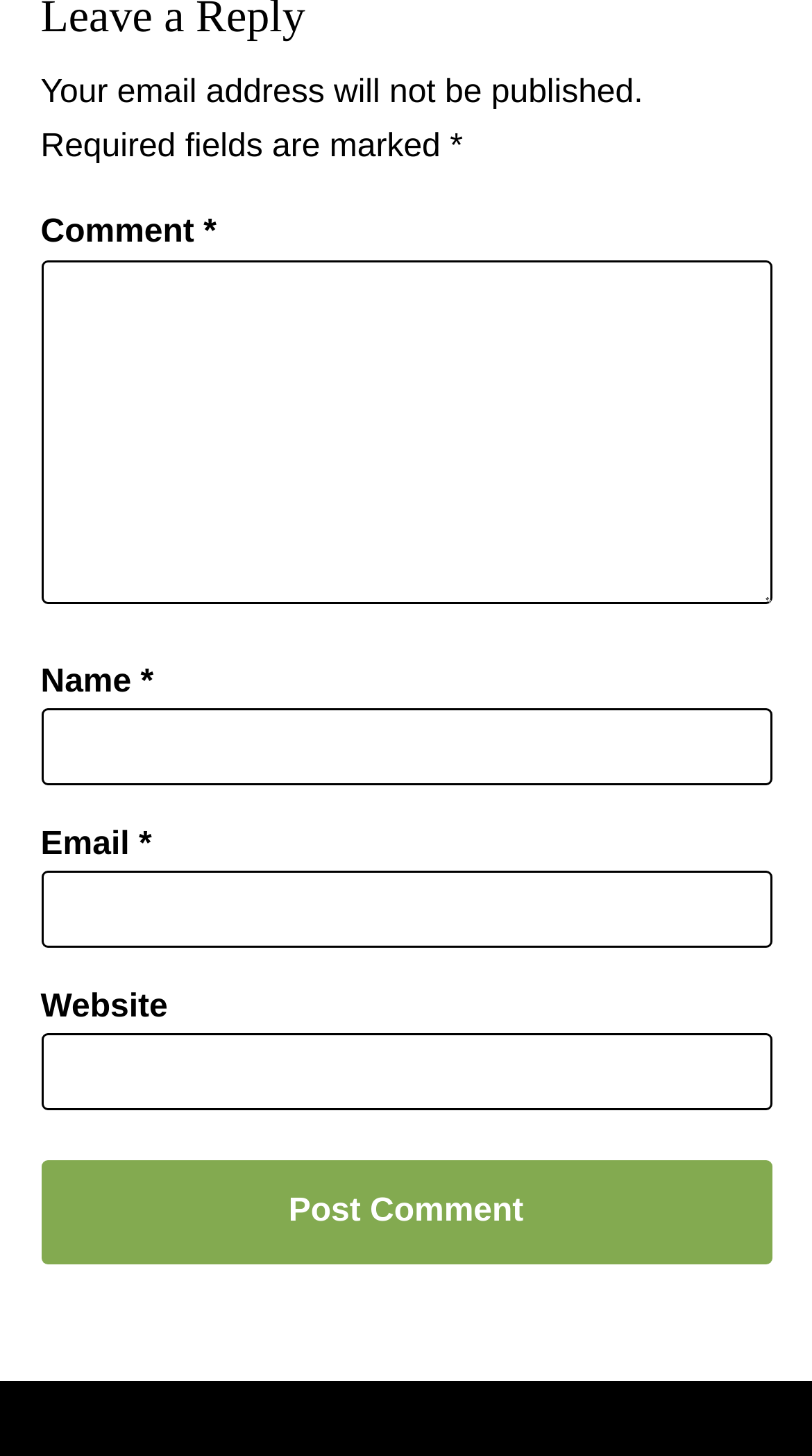Provide a short answer using a single word or phrase for the following question: 
How many asterisks are there on the page?

3